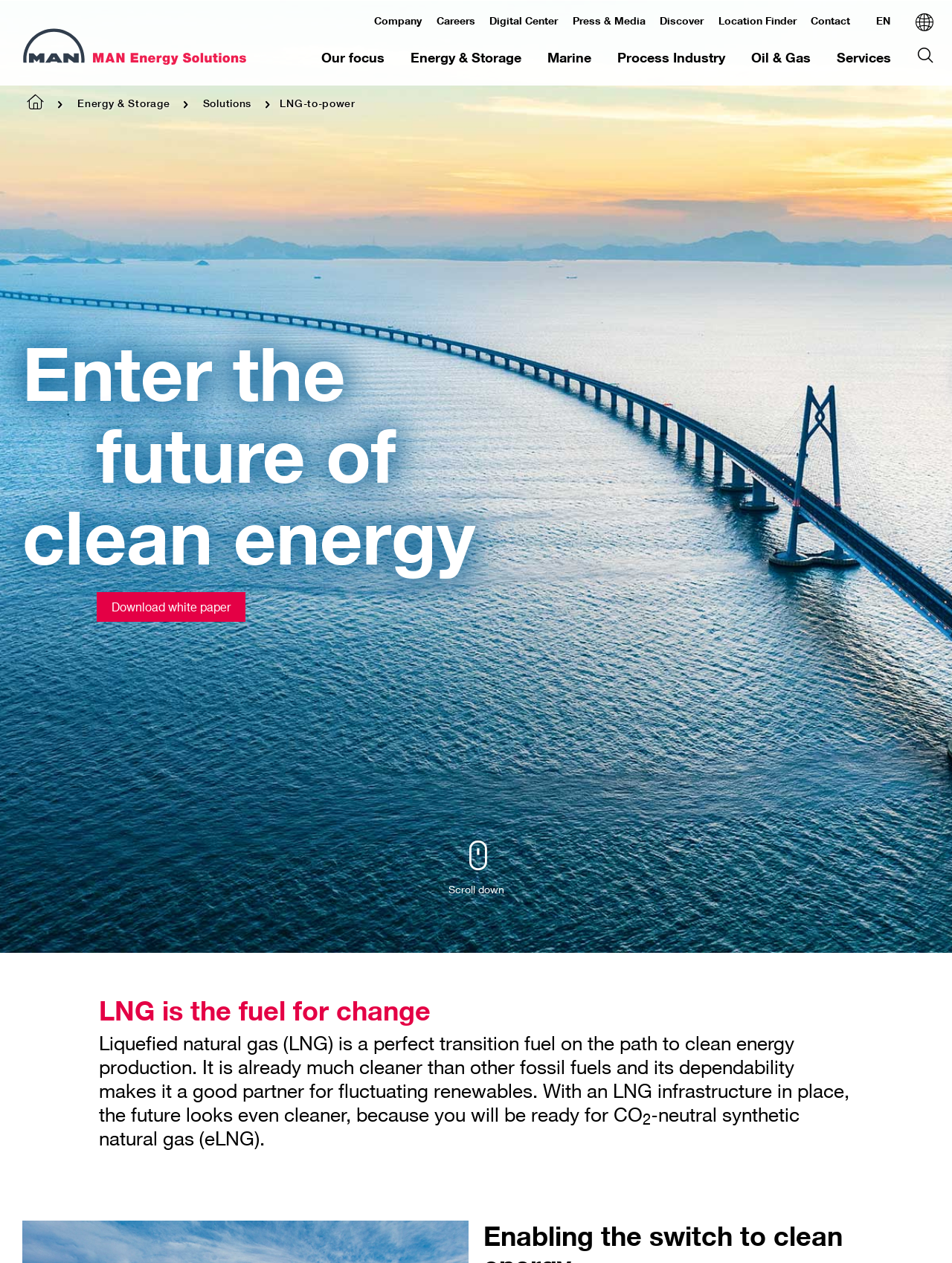What is the advantage of LNG compared to other fossil fuels?
From the image, provide a succinct answer in one word or a short phrase.

Cleaner